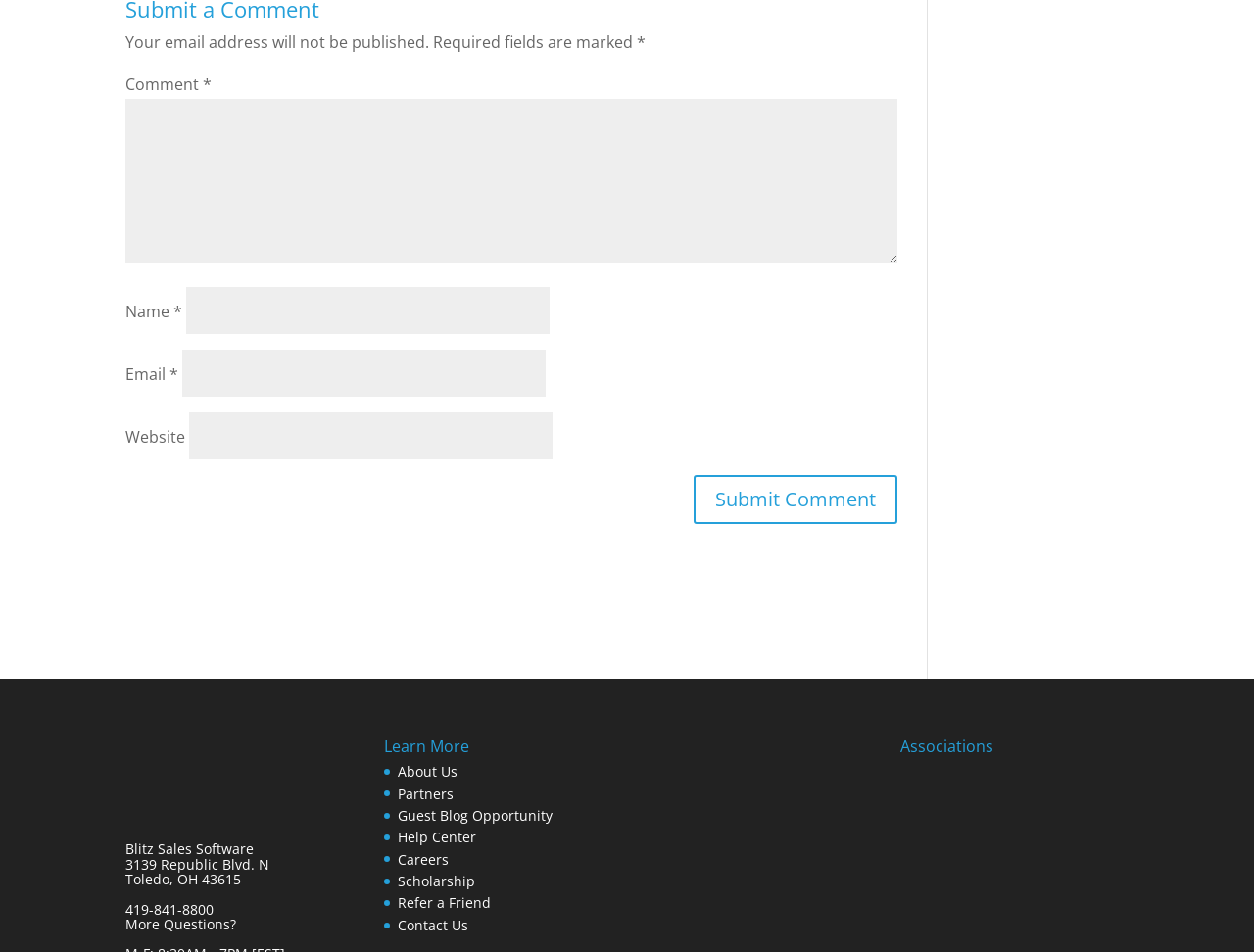Find the bounding box coordinates of the element I should click to carry out the following instruction: "Click the submit button".

[0.553, 0.499, 0.716, 0.55]